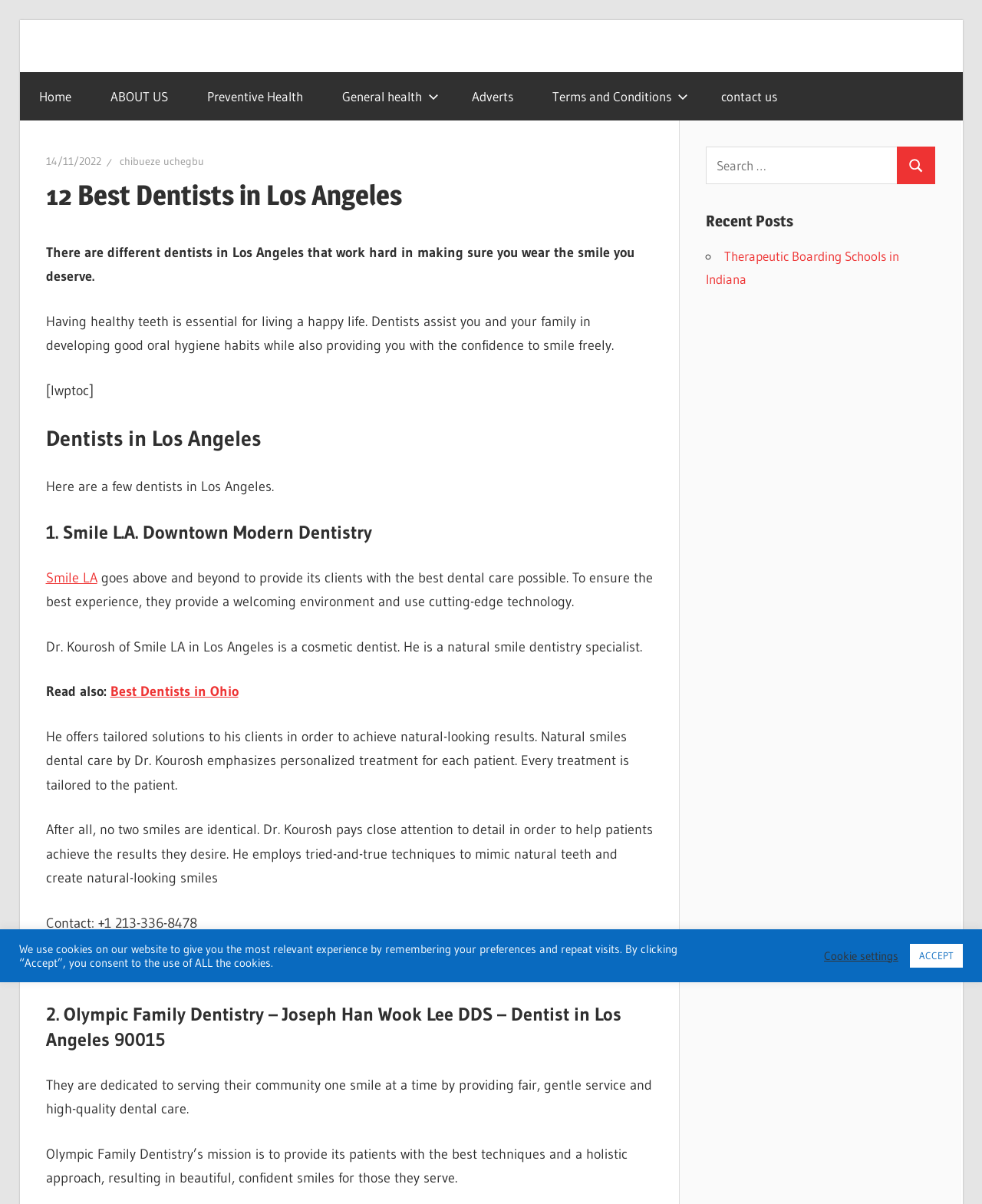Given the description "Cookie settings", determine the bounding box of the corresponding UI element.

[0.839, 0.788, 0.915, 0.8]